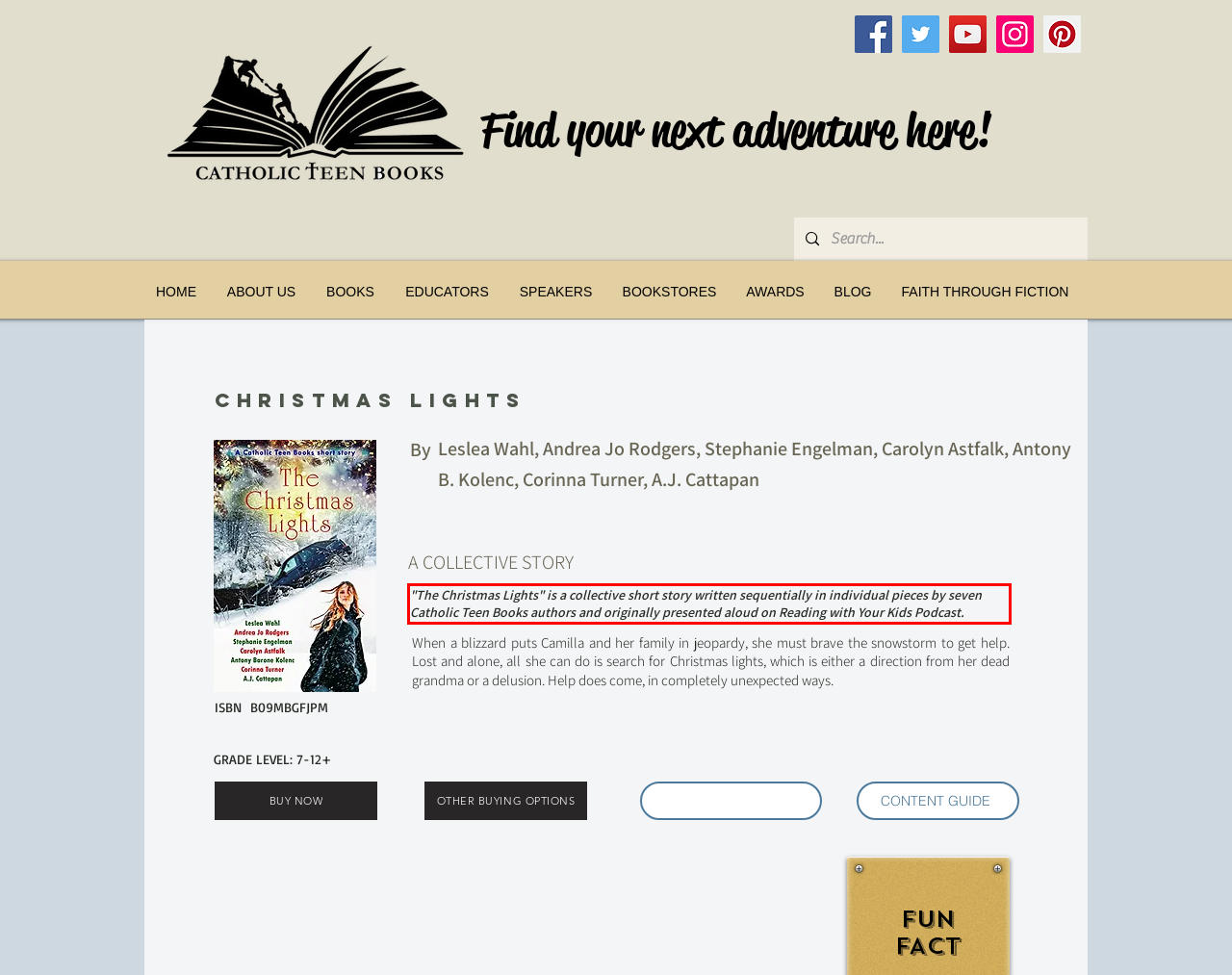Using the provided screenshot, read and generate the text content within the red-bordered area.

"The Christmas Lights" is a collective short story written sequentially in individual pieces by seven Catholic Teen Books authors and originally presented aloud on Reading with Your Kids Podcast.